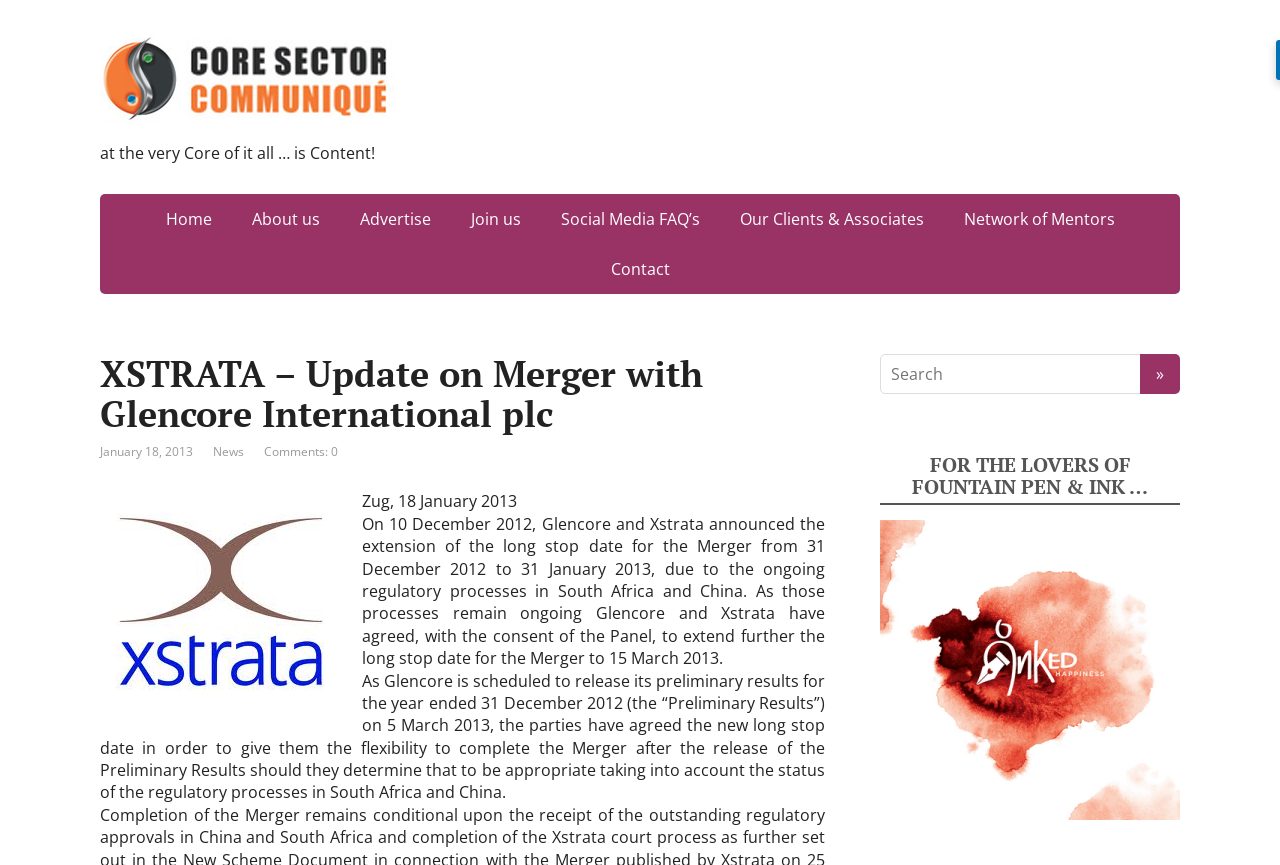Find the bounding box coordinates of the element to click in order to complete this instruction: "Click the 'Search' button". The bounding box coordinates must be four float numbers between 0 and 1, denoted as [left, top, right, bottom].

None